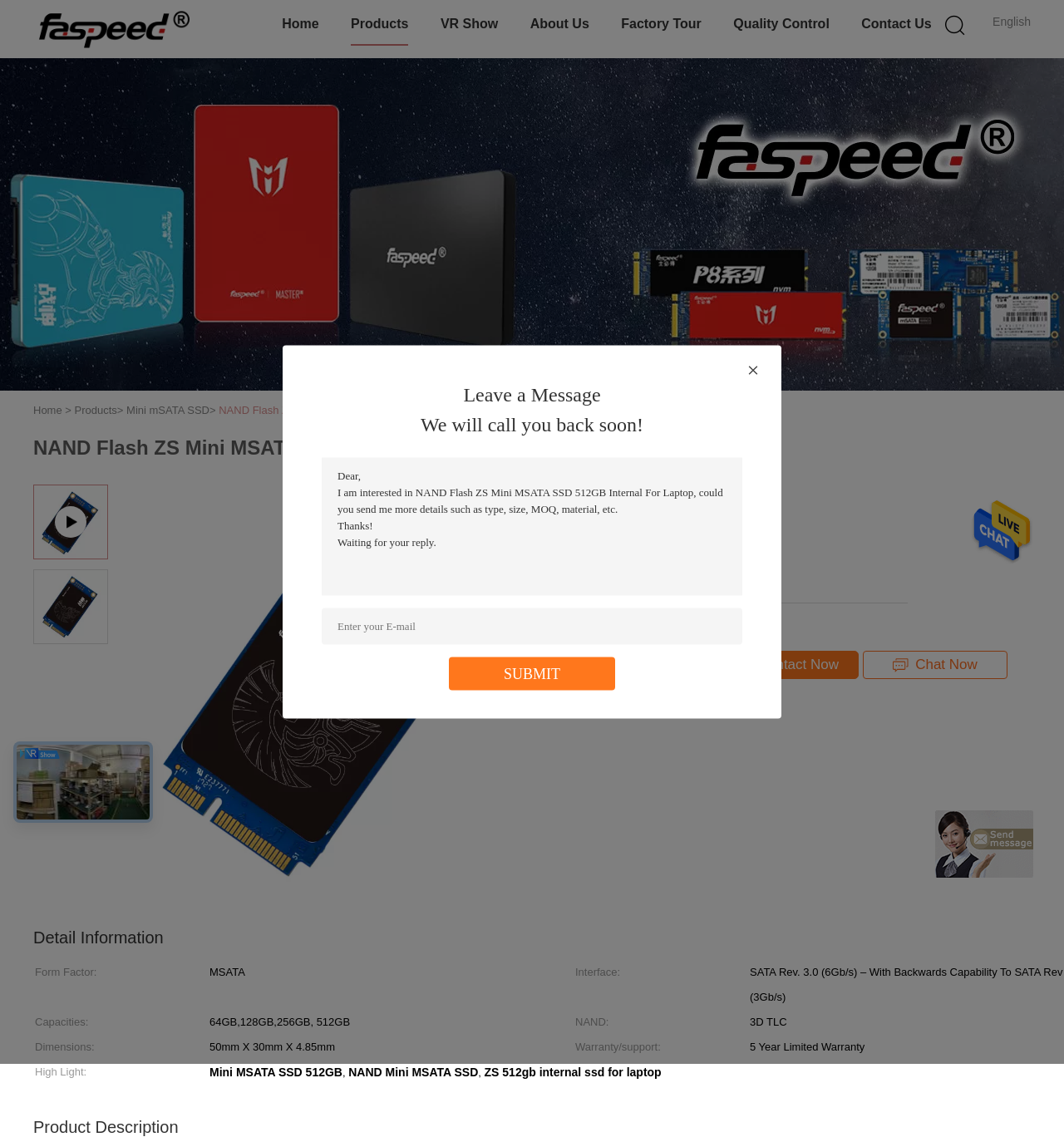Based on the element description, predict the bounding box coordinates (top-left x, top-left y, bottom-right x, bottom-right y) for the UI element in the screenshot: Home

[0.031, 0.355, 0.058, 0.366]